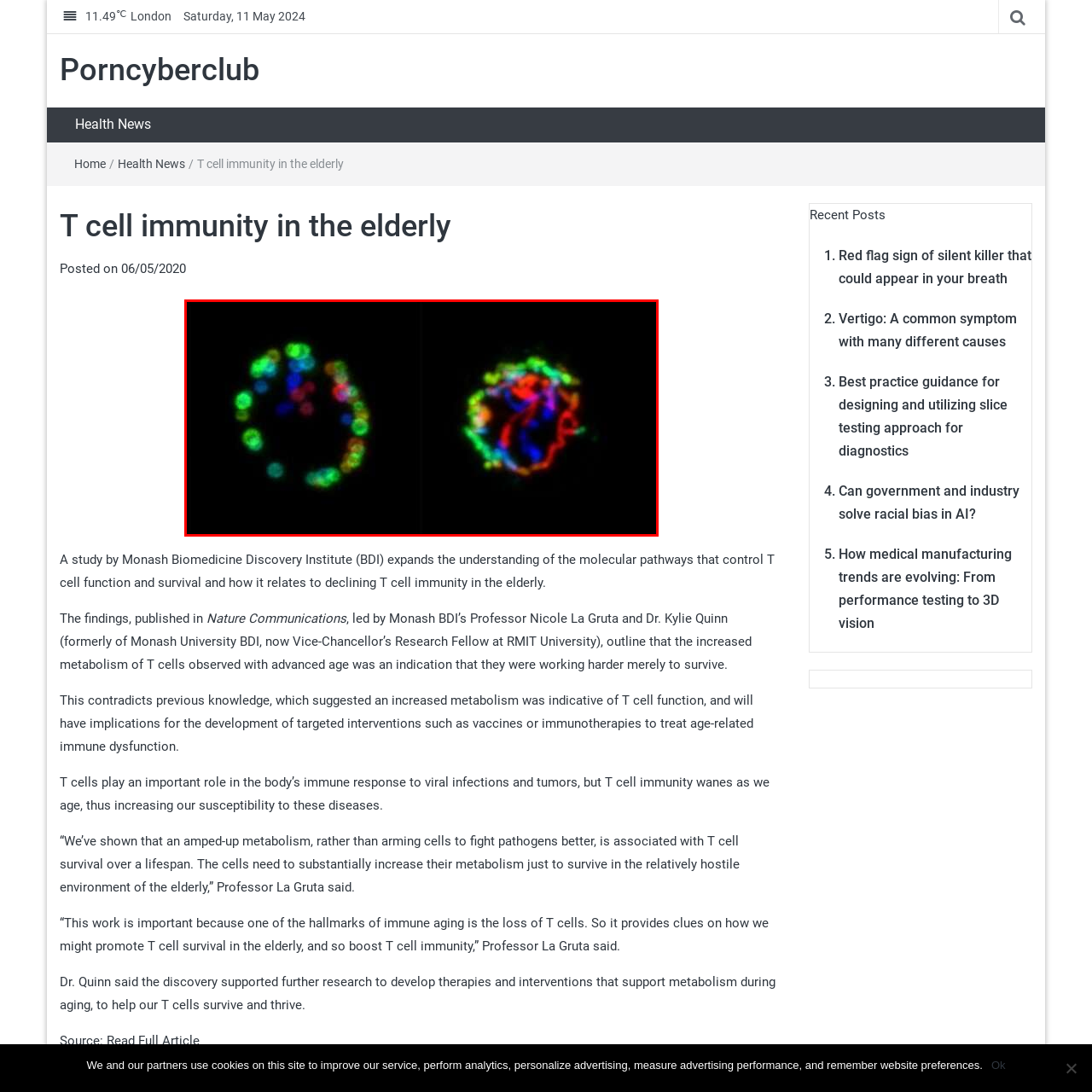View the segment outlined in white, What is the background color of the left side? 
Answer using one word or phrase.

Black